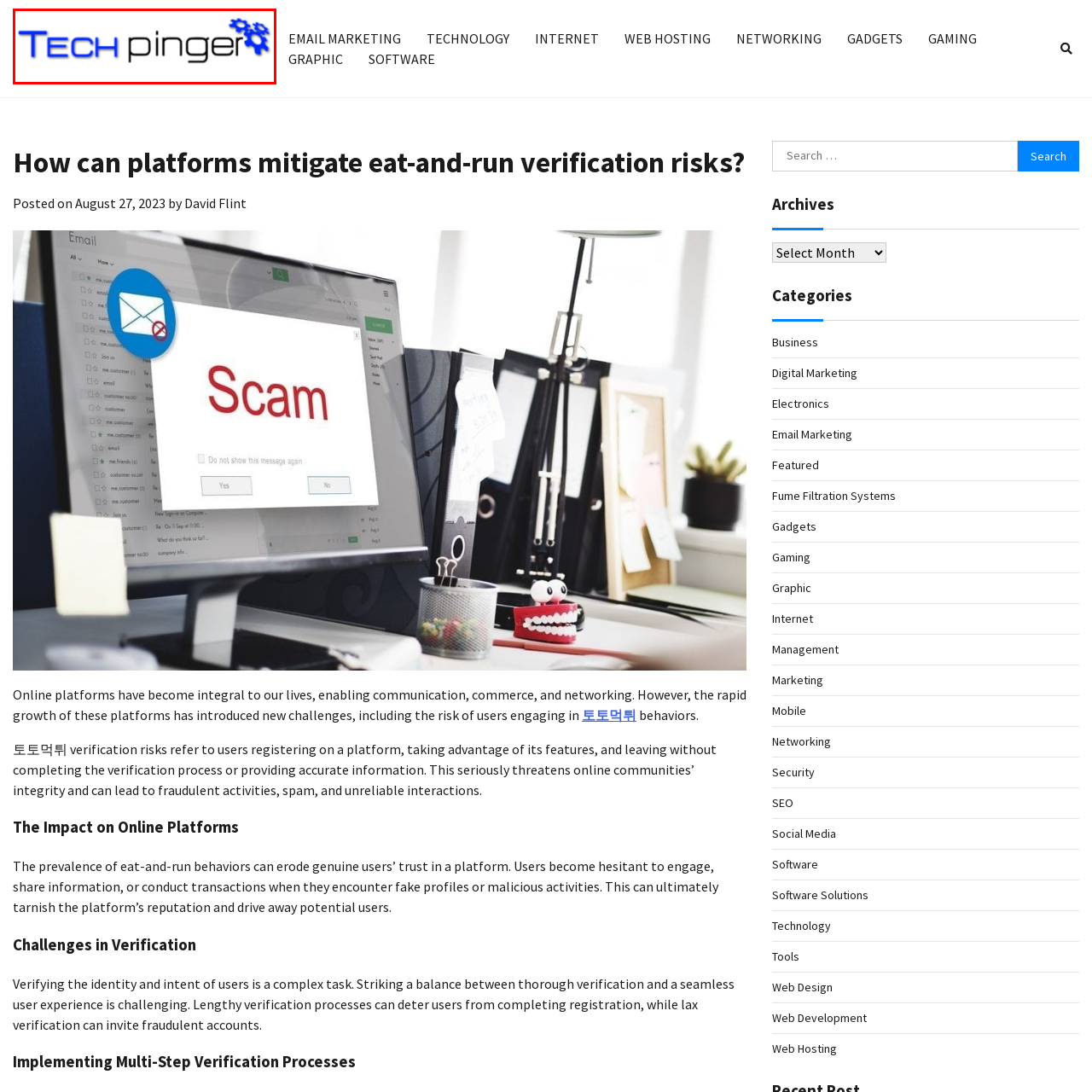Take a close look at the image outlined by the red bounding box and give a detailed response to the subsequent question, with information derived from the image: What is the theme of the website?

The website's mission is to engage users in discussions around technology, internet trends, and digital marketing strategies, which aligns with the overarching theme of enhancing understanding in the tech landscape, suggesting that the theme of the website is tech.